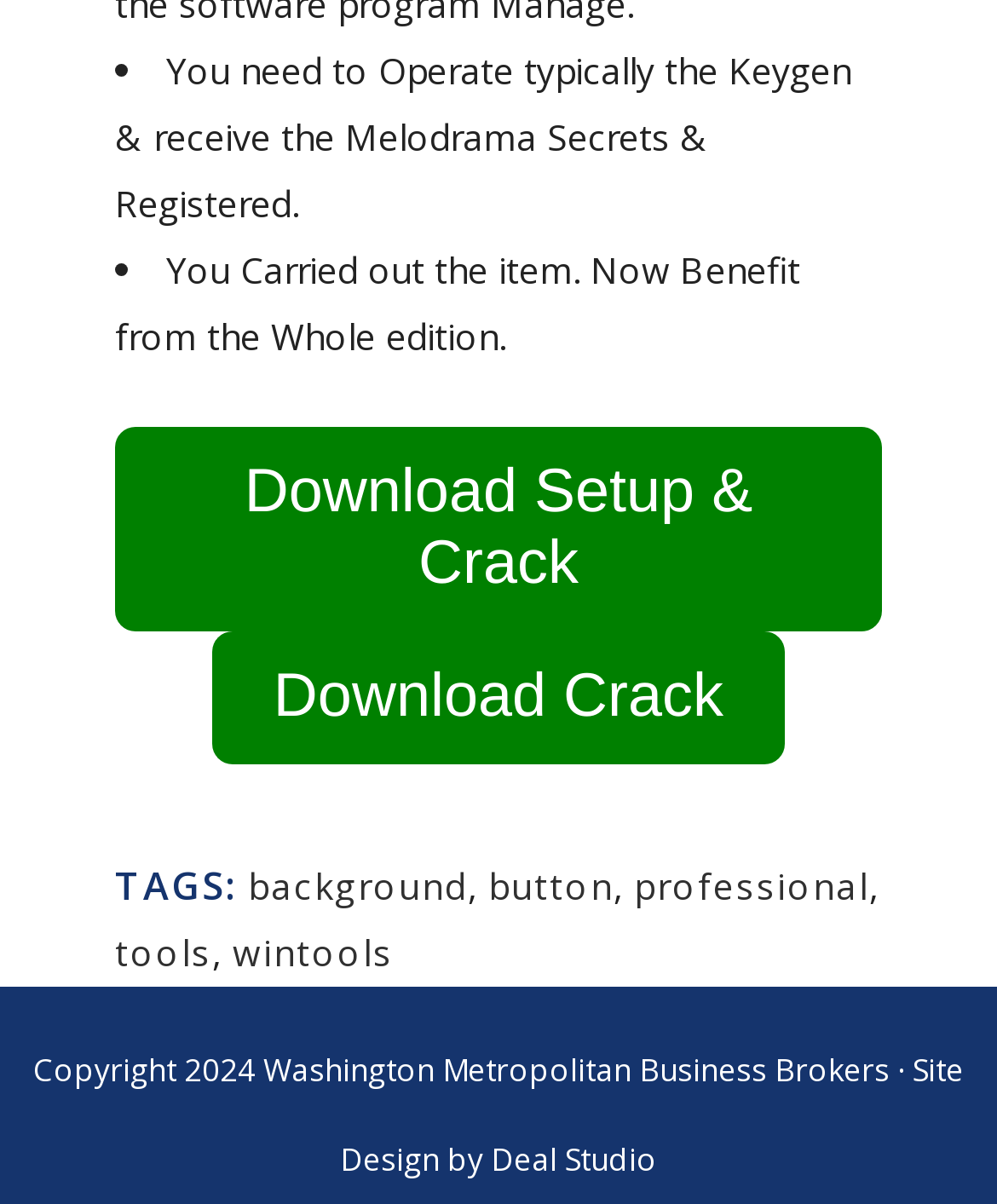How many download options are available?
Please ensure your answer to the question is detailed and covers all necessary aspects.

There are two buttons 'Download Setup & Crack' and 'Download Crack' which provide two different download options.